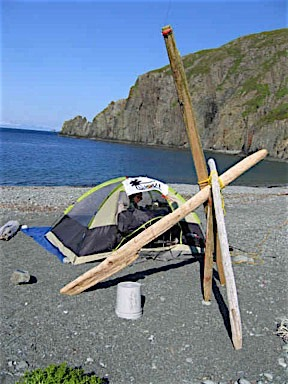Please give a concise answer to this question using a single word or phrase: 
What is the shape of the wooden poles?

Cross-shape